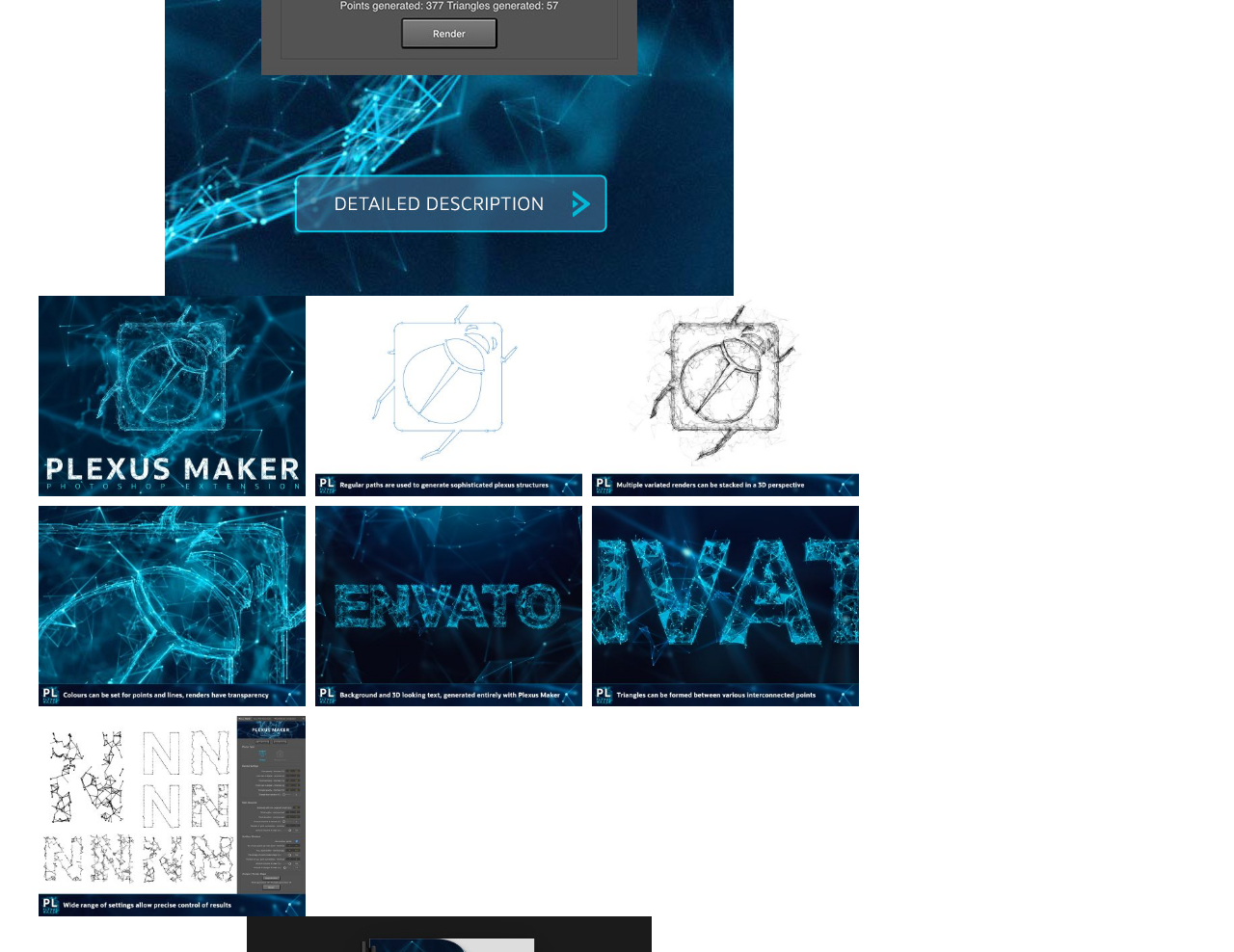Where is the 'plexus-maker-user-guide' link located?
Using the image, respond with a single word or phrase.

Bottom